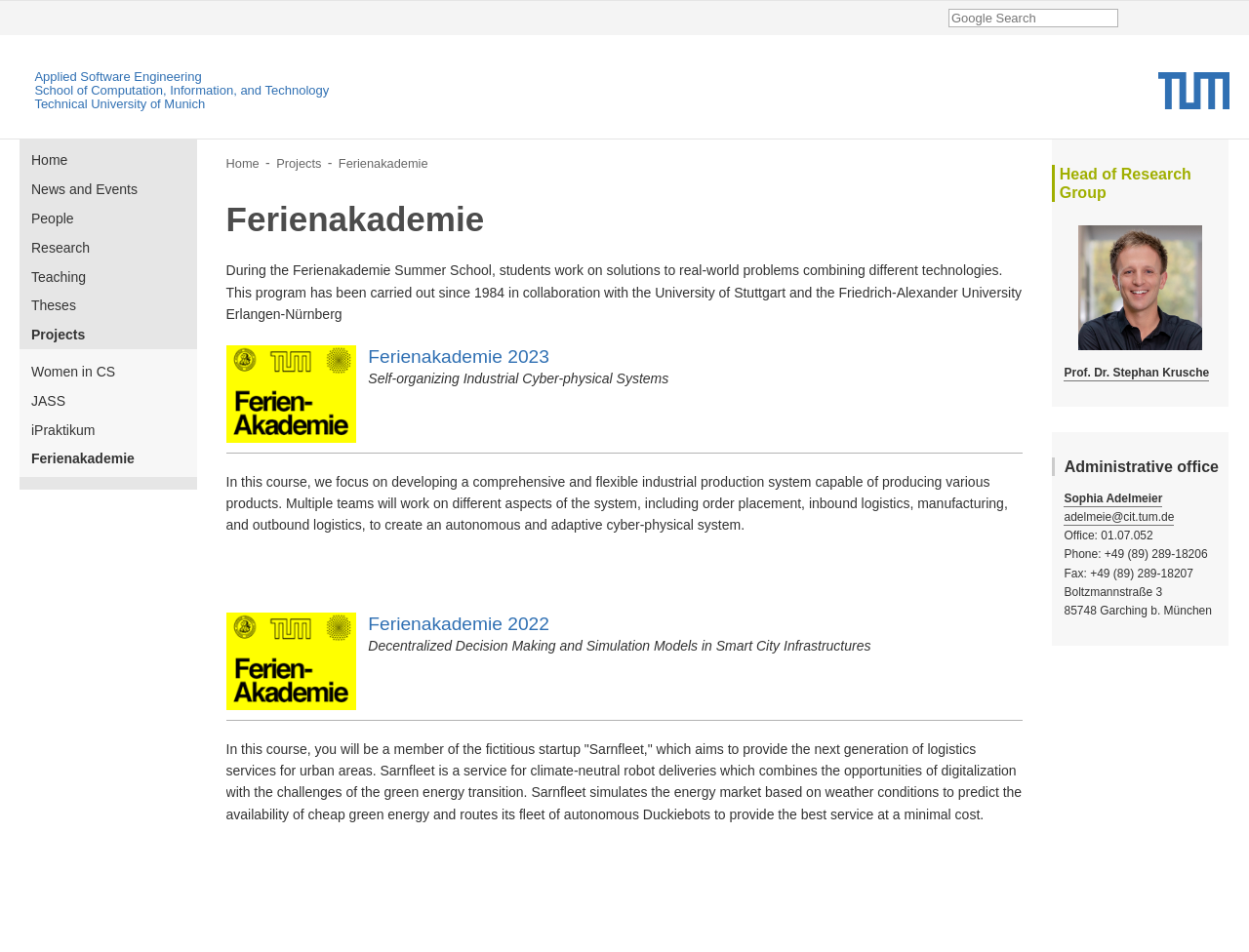Show the bounding box coordinates for the HTML element described as: "News and Events".

[0.016, 0.184, 0.158, 0.214]